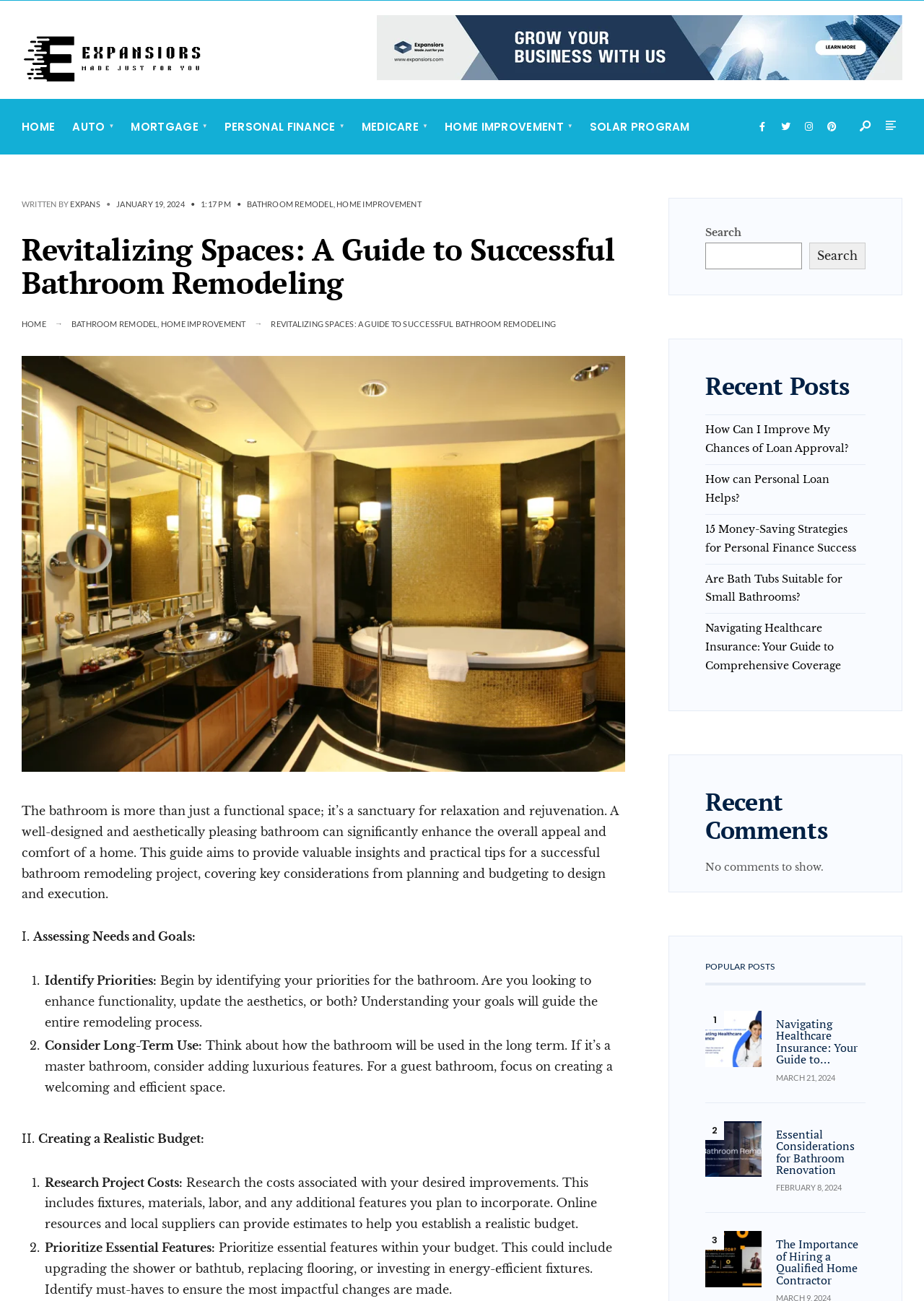Determine the bounding box coordinates of the element that should be clicked to execute the following command: "Search for something".

[0.763, 0.172, 0.937, 0.215]